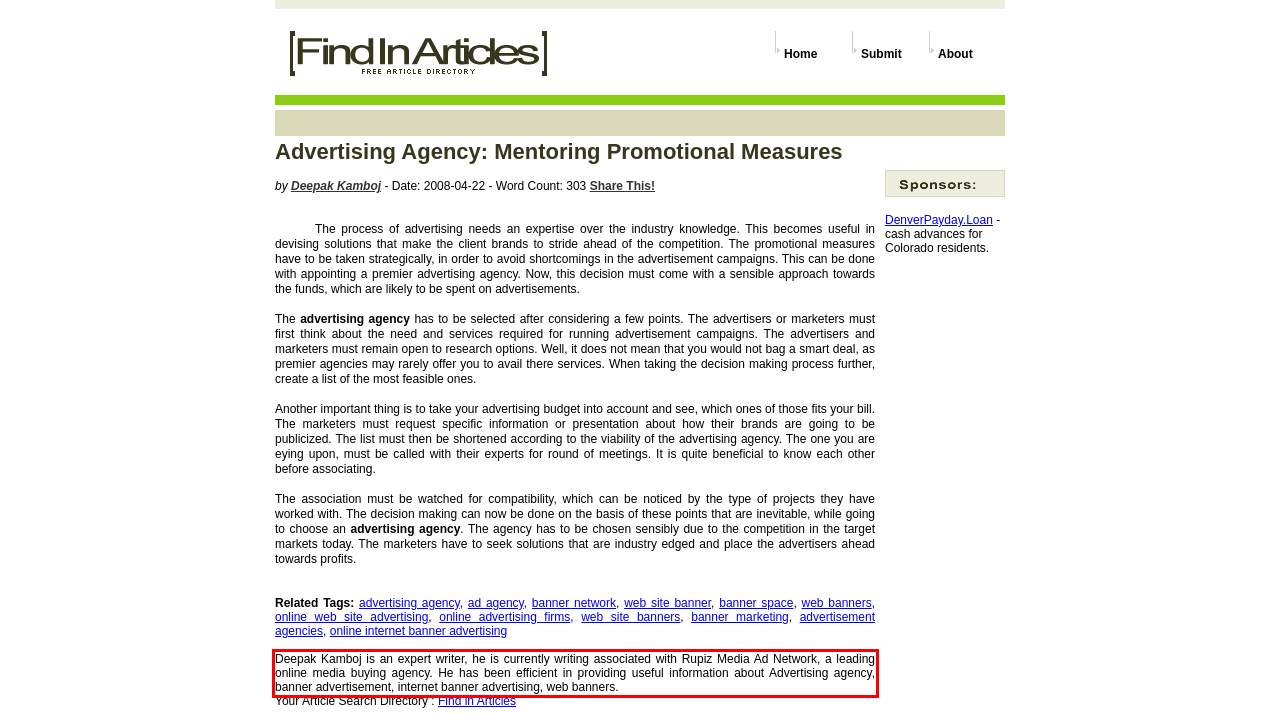There is a screenshot of a webpage with a red bounding box around a UI element. Please use OCR to extract the text within the red bounding box.

Deepak Kamboj is an expert writer, he is currently writing associated with Rupiz Media Ad Network, a leading online media buying agency. He has been efficient in providing useful information about Advertising agency, banner advertisement, internet banner advertising, web banners.